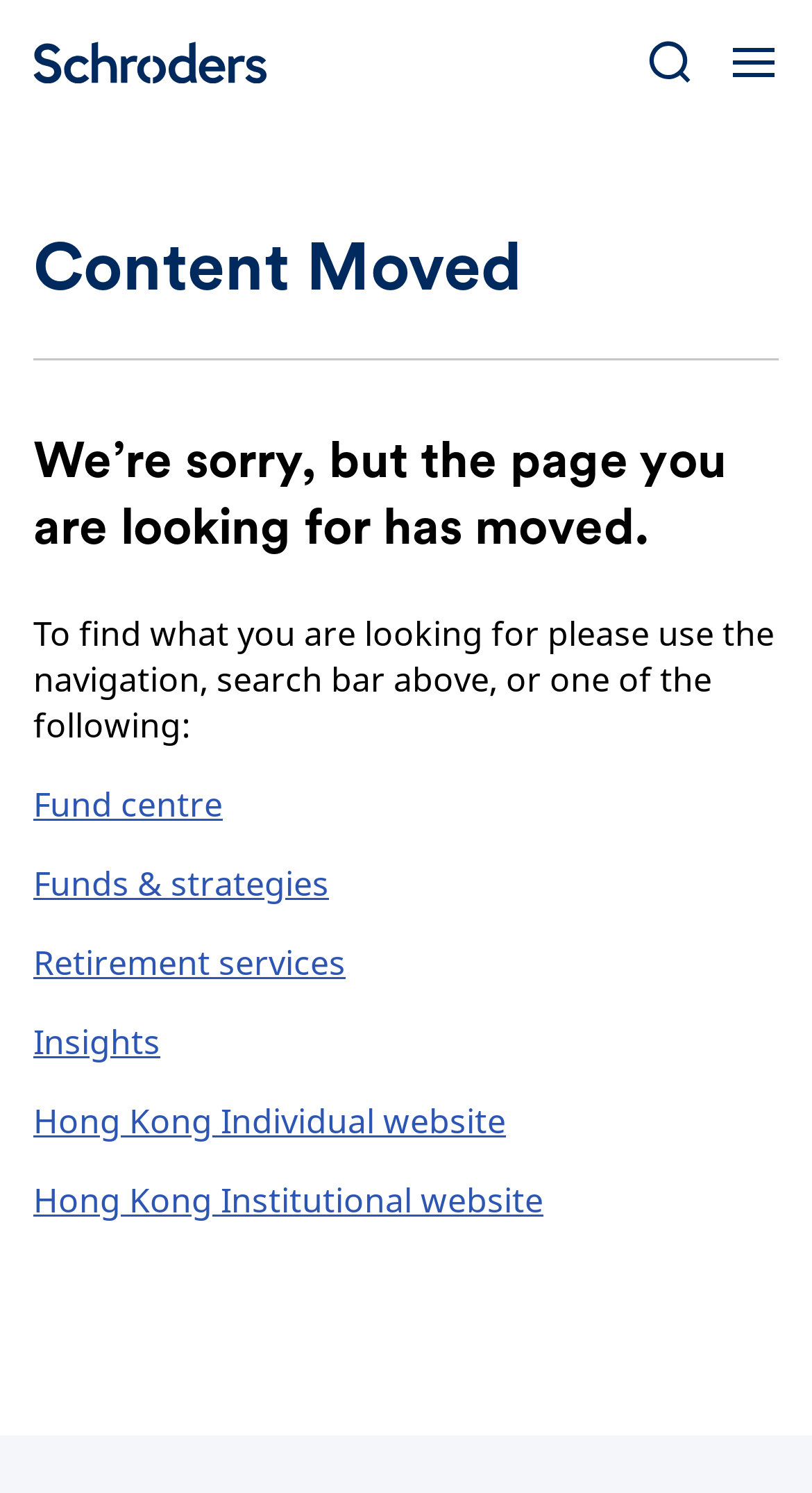What is the reason for the 'Content Moved' message?
Offer a detailed and full explanation in response to the question.

The 'Content Moved' message is displayed on the webpage because the page that users are looking for has moved to a new location, and the website is providing alternative ways for users to find what they are looking for.